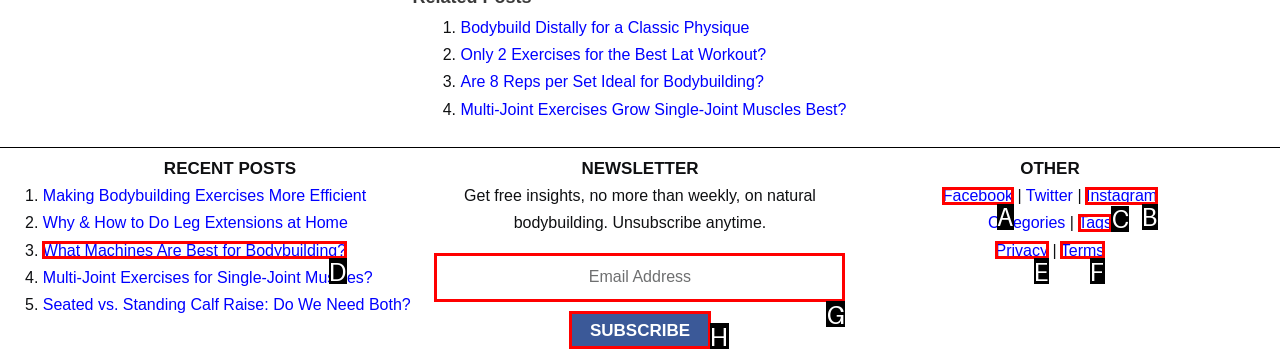Find the option that best fits the description: name="form_fields[email]" placeholder="Email Address". Answer with the letter of the option.

G